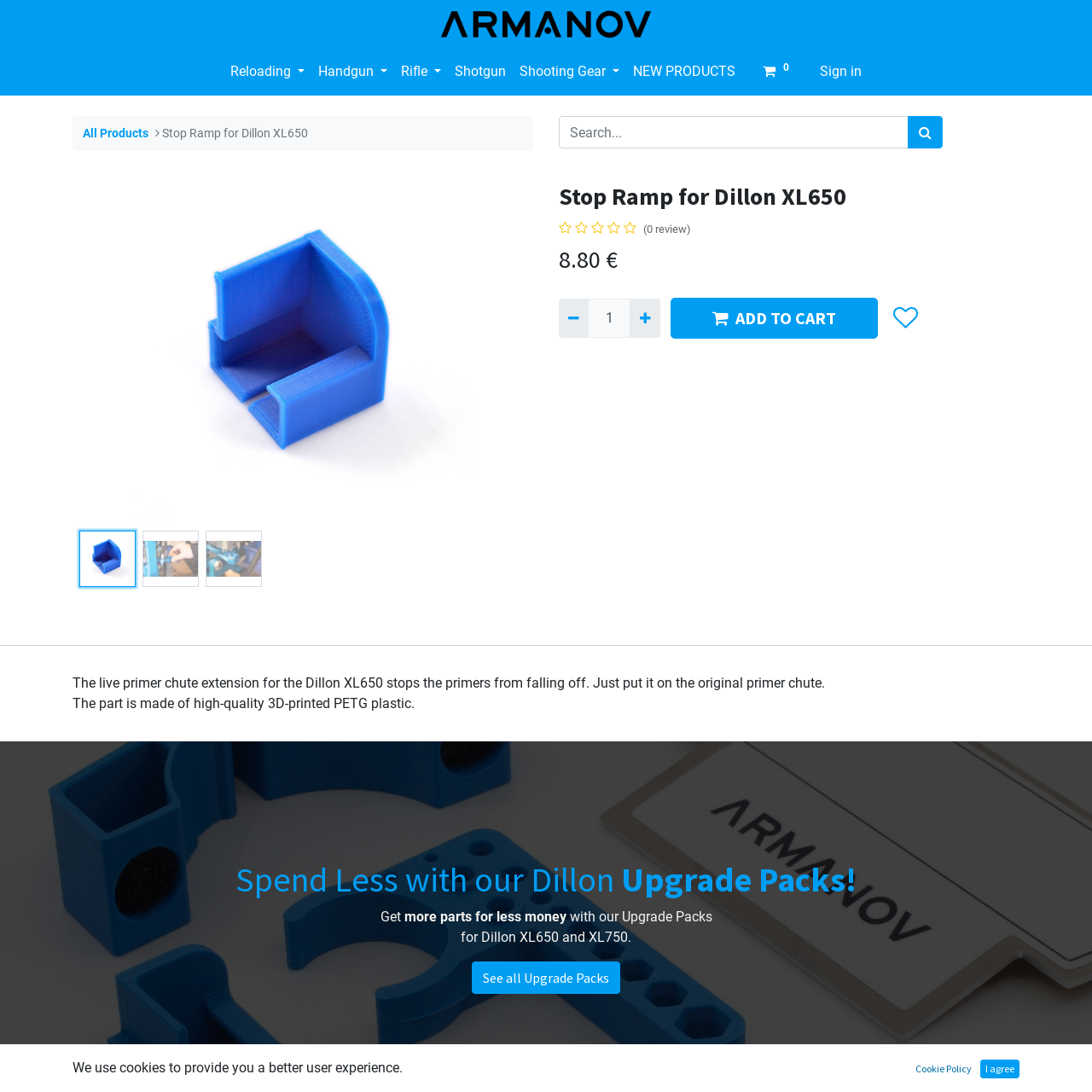Extract the main heading text from the webpage.

​​Stop Ramp for Dillon XL650